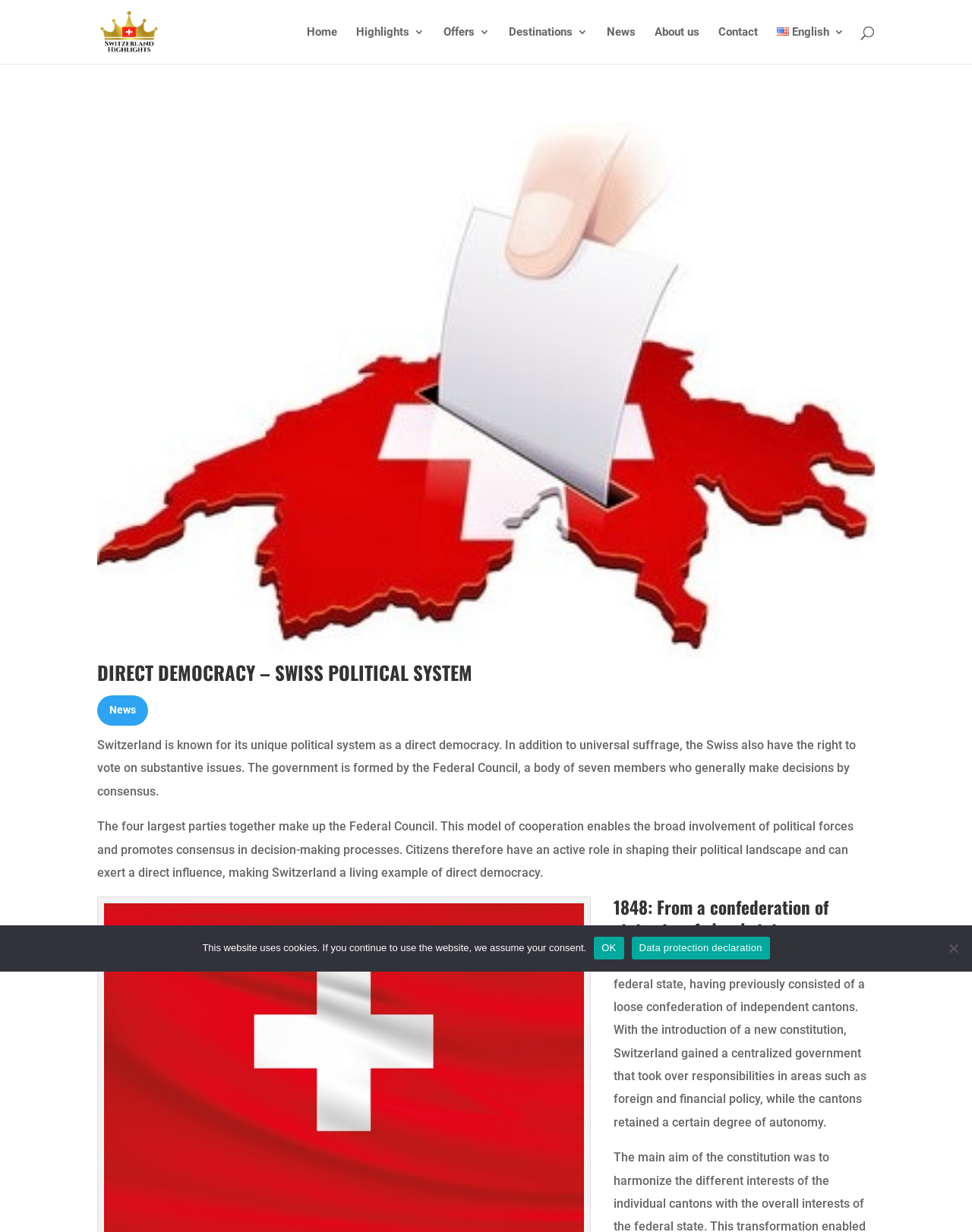Kindly determine the bounding box coordinates of the area that needs to be clicked to fulfill this instruction: "Go to the 'Home' page".

[0.315, 0.022, 0.346, 0.052]